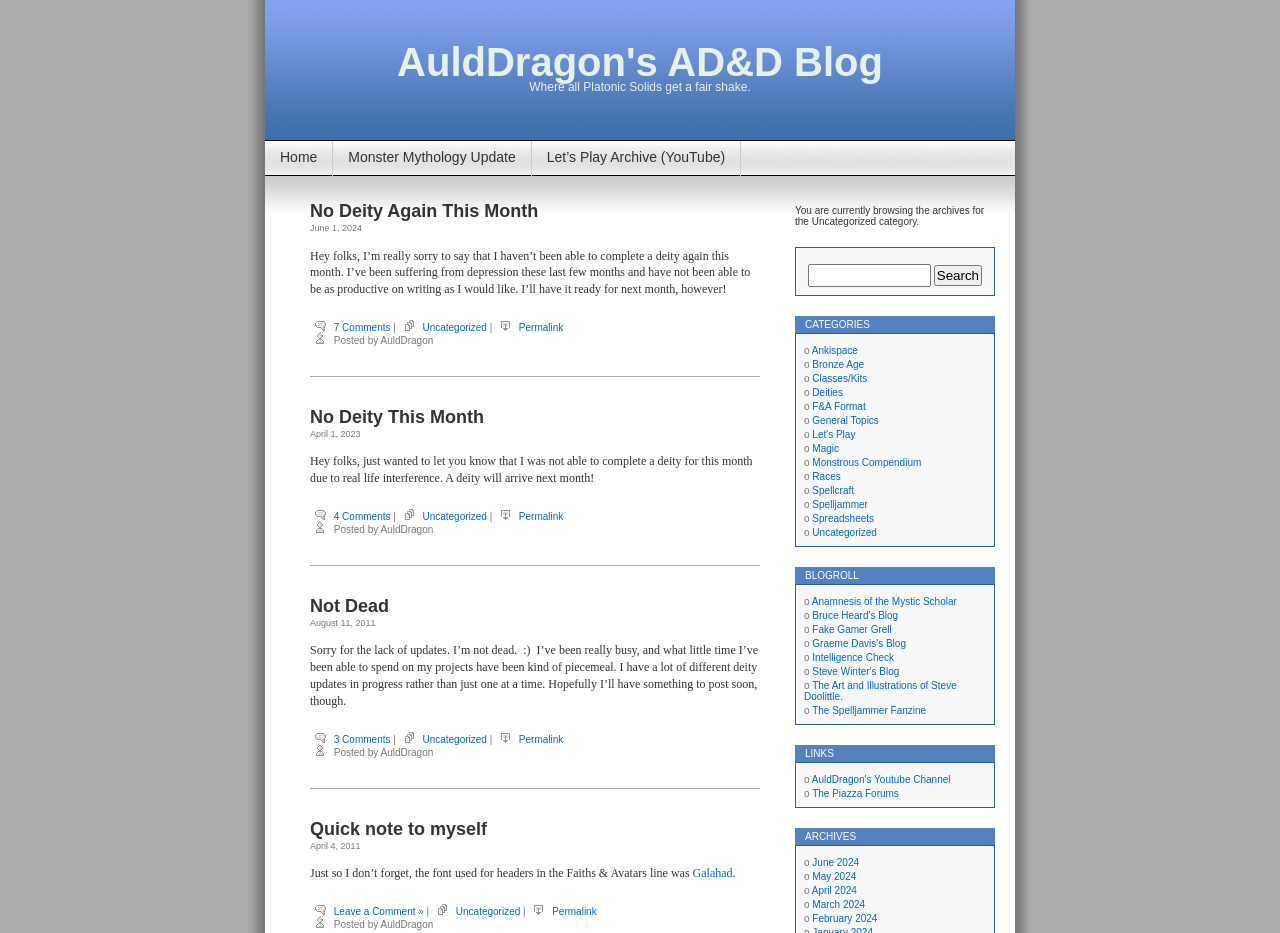Answer the question with a single word or phrase: 
How many comments are there on the post 'No Deity Again This Month'?

7